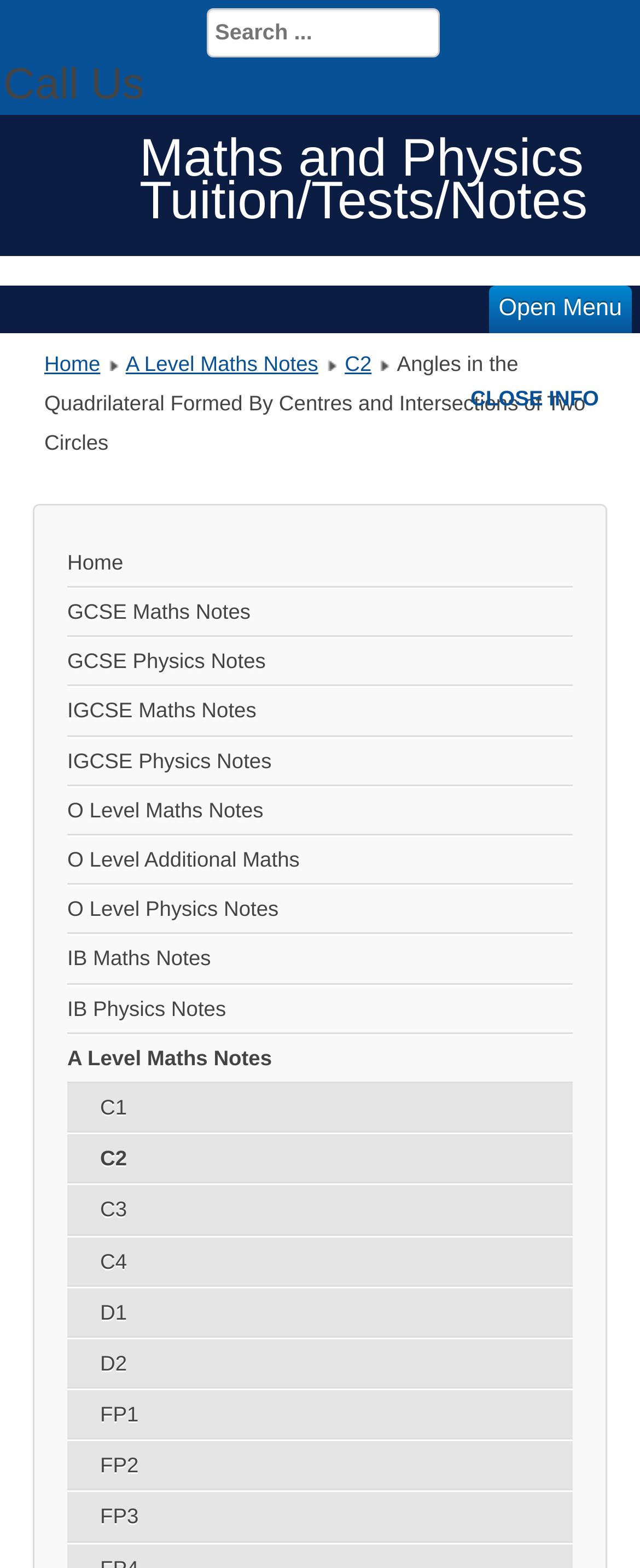Pinpoint the bounding box coordinates of the area that must be clicked to complete this instruction: "view C2 notes".

[0.539, 0.224, 0.581, 0.24]